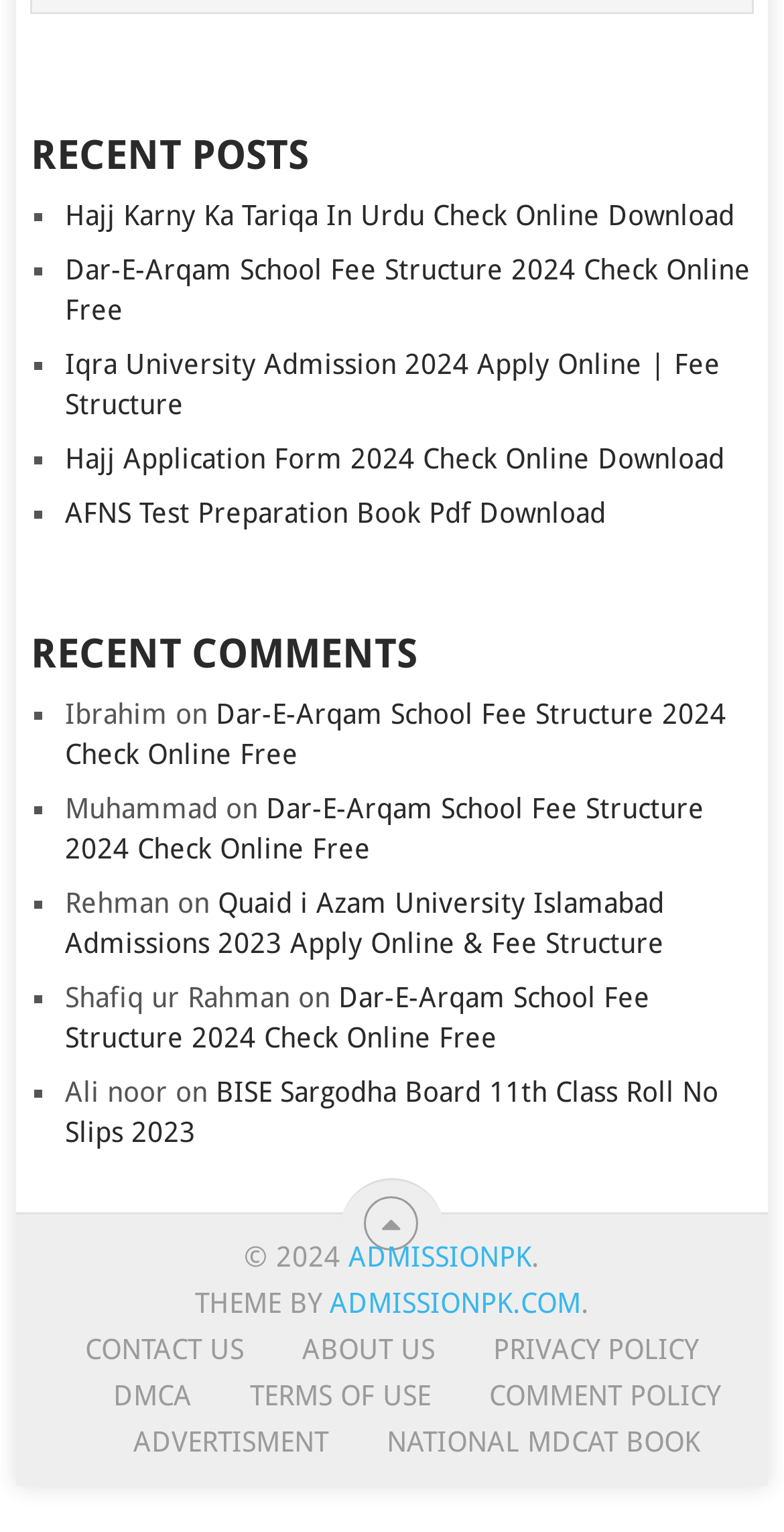Determine the bounding box coordinates for the area that should be clicked to carry out the following instruction: "click the CONTRIBUTE link".

None